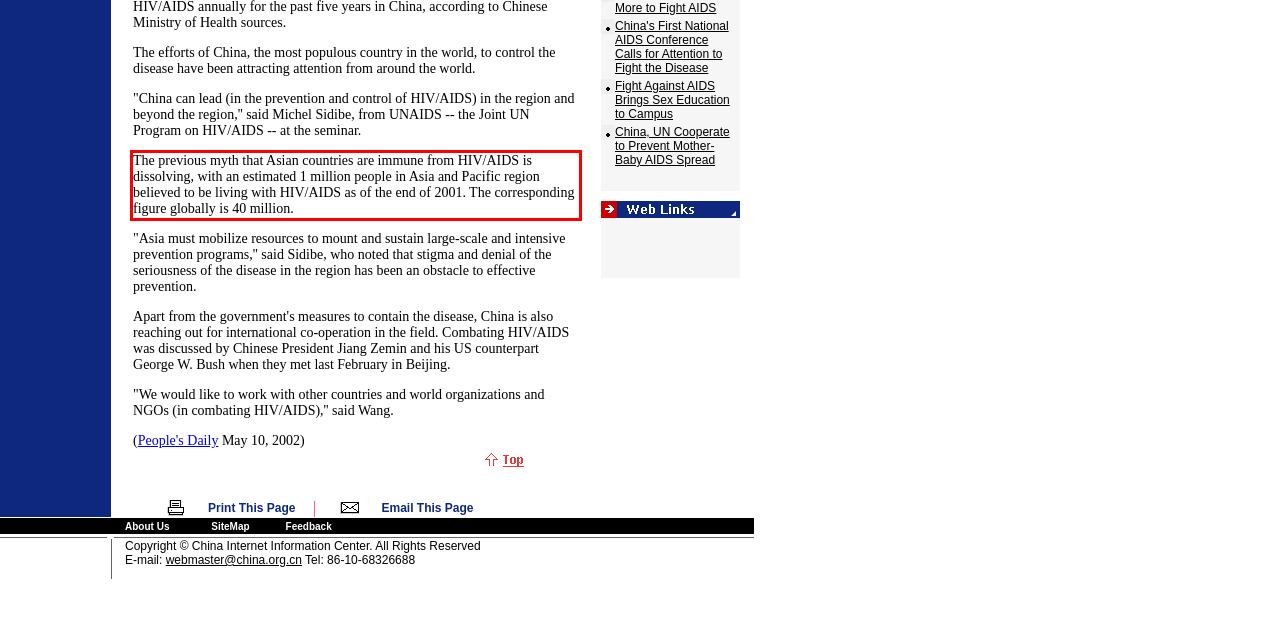Please look at the screenshot provided and find the red bounding box. Extract the text content contained within this bounding box.

The previous myth that Asian countries are immune from HIV/AIDS is dissolving, with an estimated 1 million people in Asia and Pacific region believed to be living with HIV/AIDS as of the end of 2001. The corresponding figure globally is 40 million.